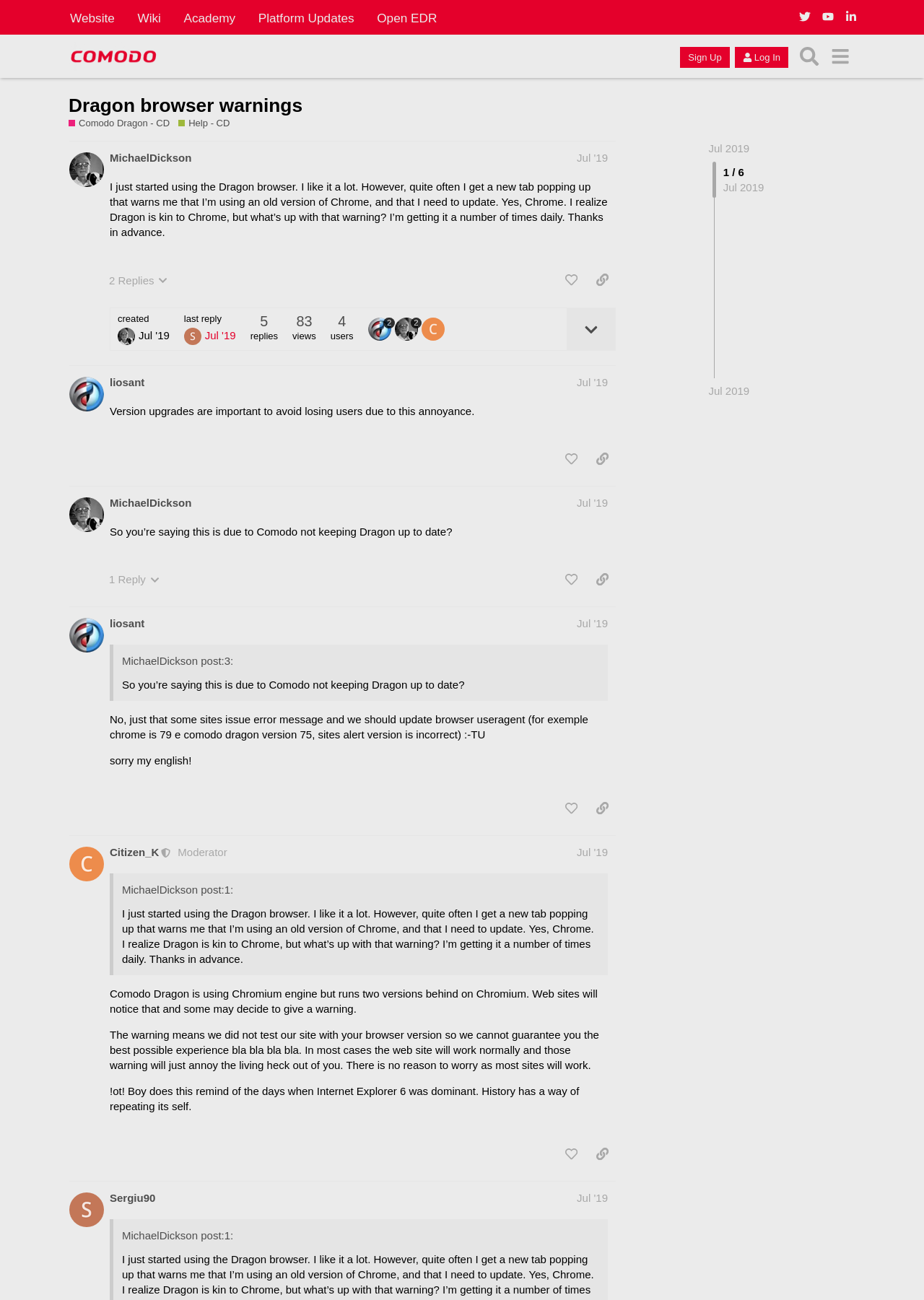How many replies does the first post have?
Answer the question in a detailed and comprehensive manner.

The first post has 2 replies, which is indicated by the button 'This post has 2 replies' with the text '2 Replies' next to it.